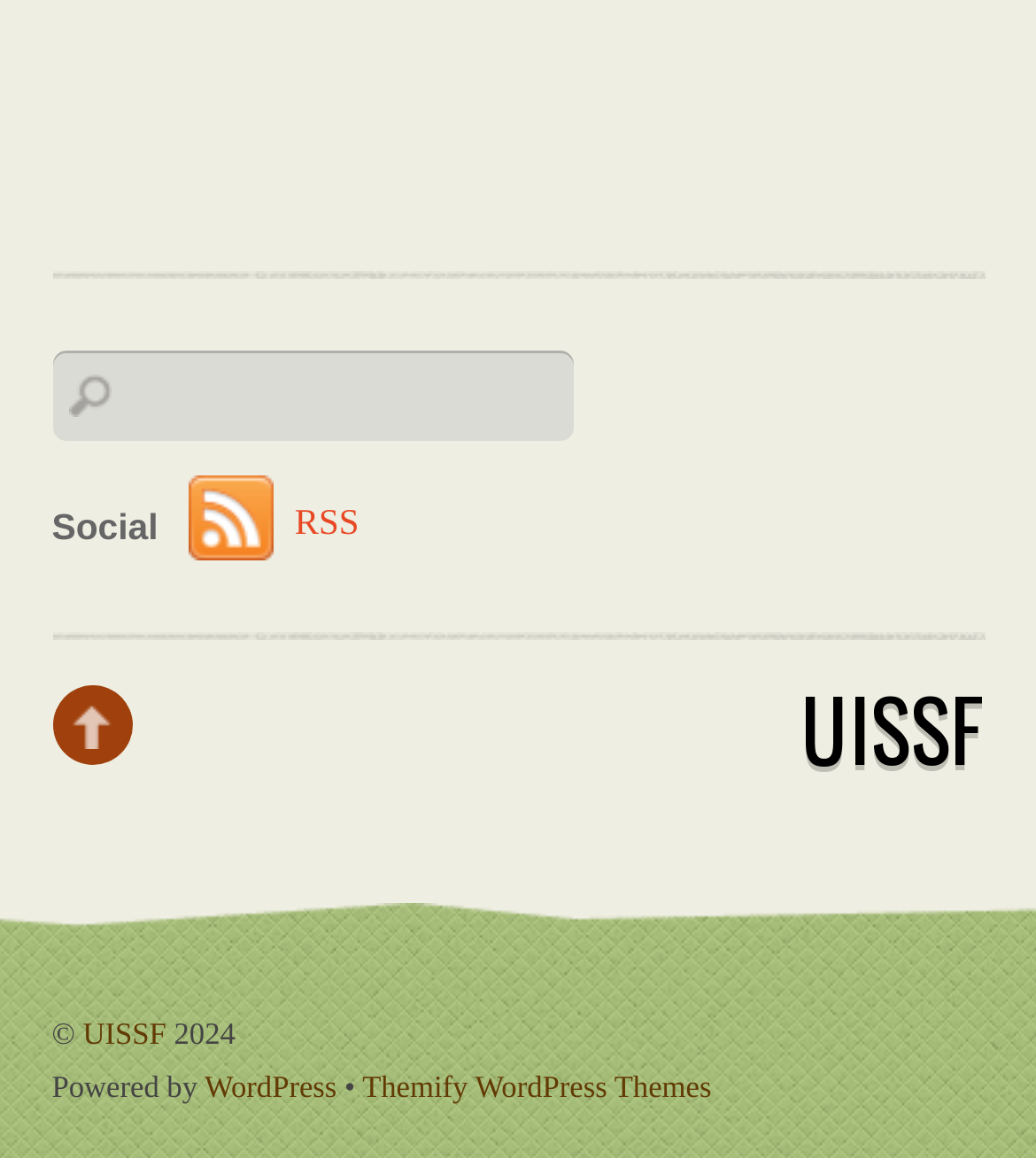What is the theme provider of the website?
Please provide a single word or phrase in response based on the screenshot.

Themify WordPress Themes